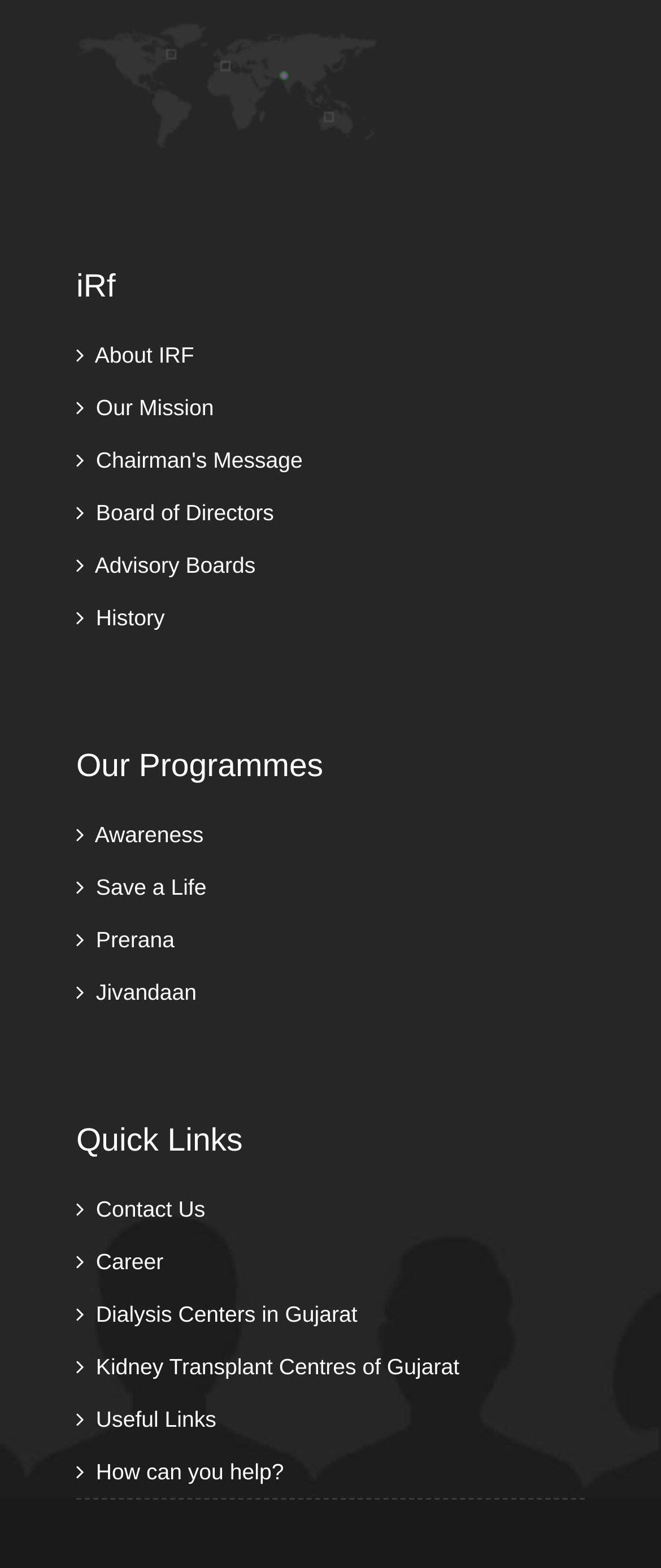What is the last link under 'Quick Links'?
Look at the image and answer with only one word or phrase.

Useful Links